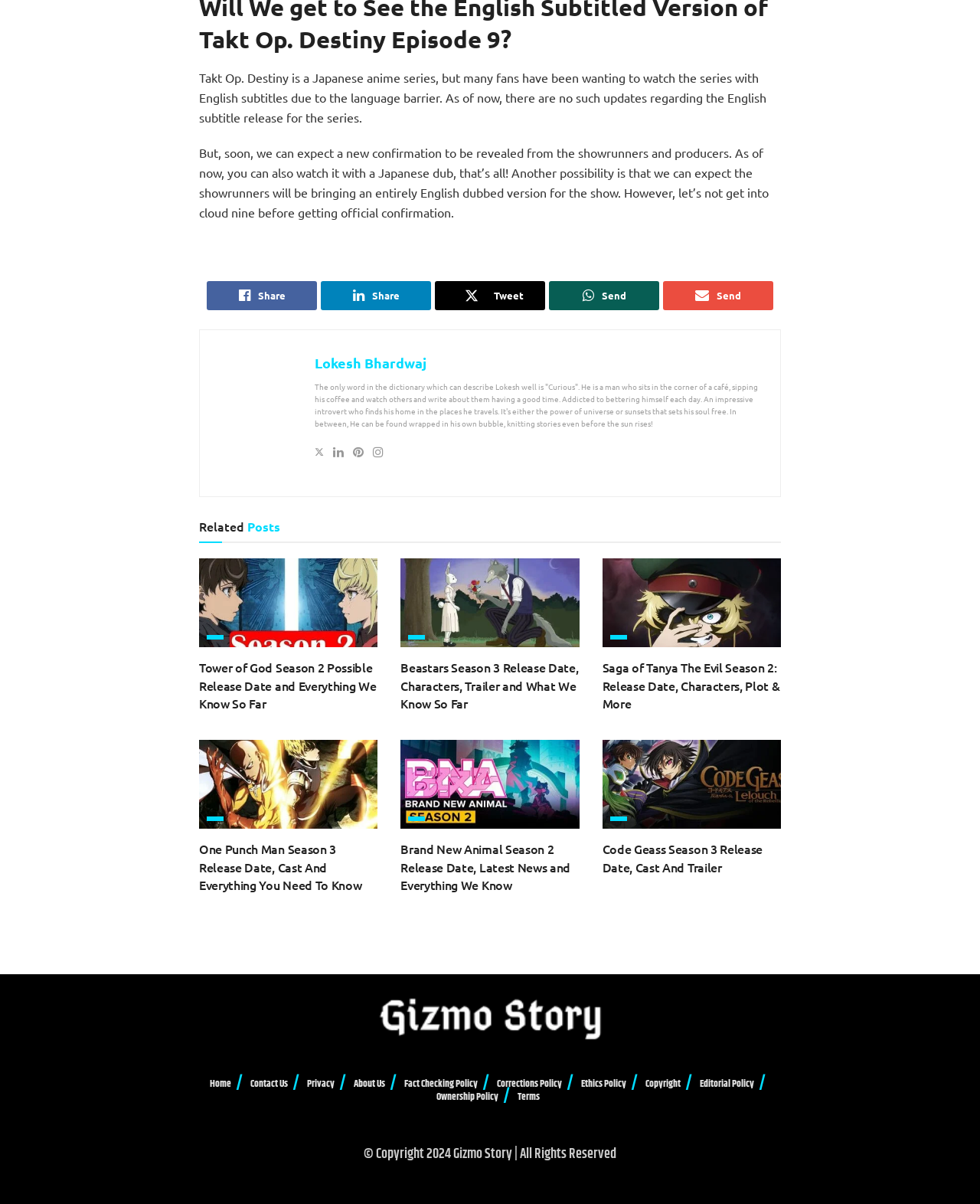How many social media sharing links are there?
Look at the image and provide a short answer using one word or a phrase.

4